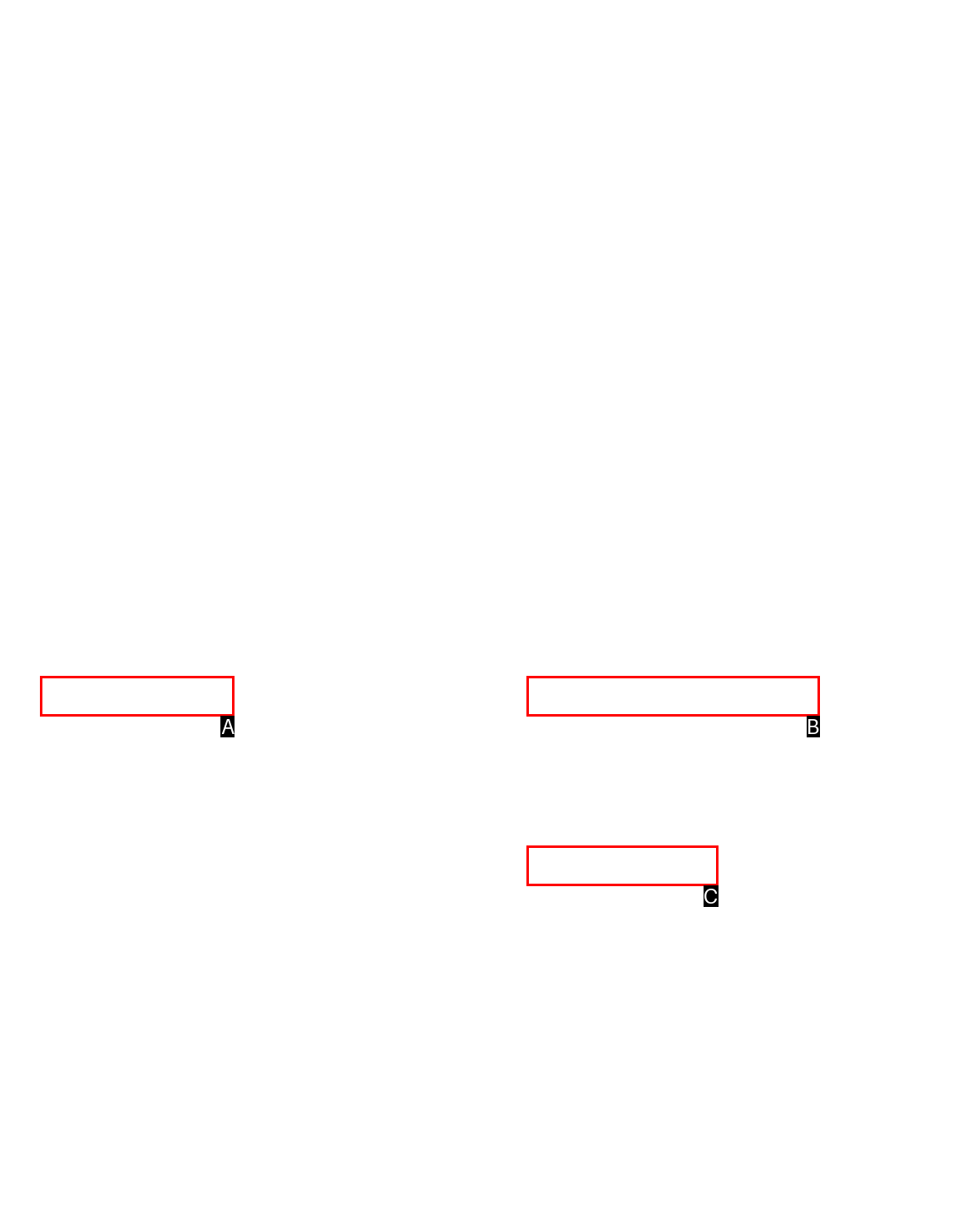Identify the HTML element that corresponds to the description: CC BY-NC
Provide the letter of the matching option from the given choices directly.

C